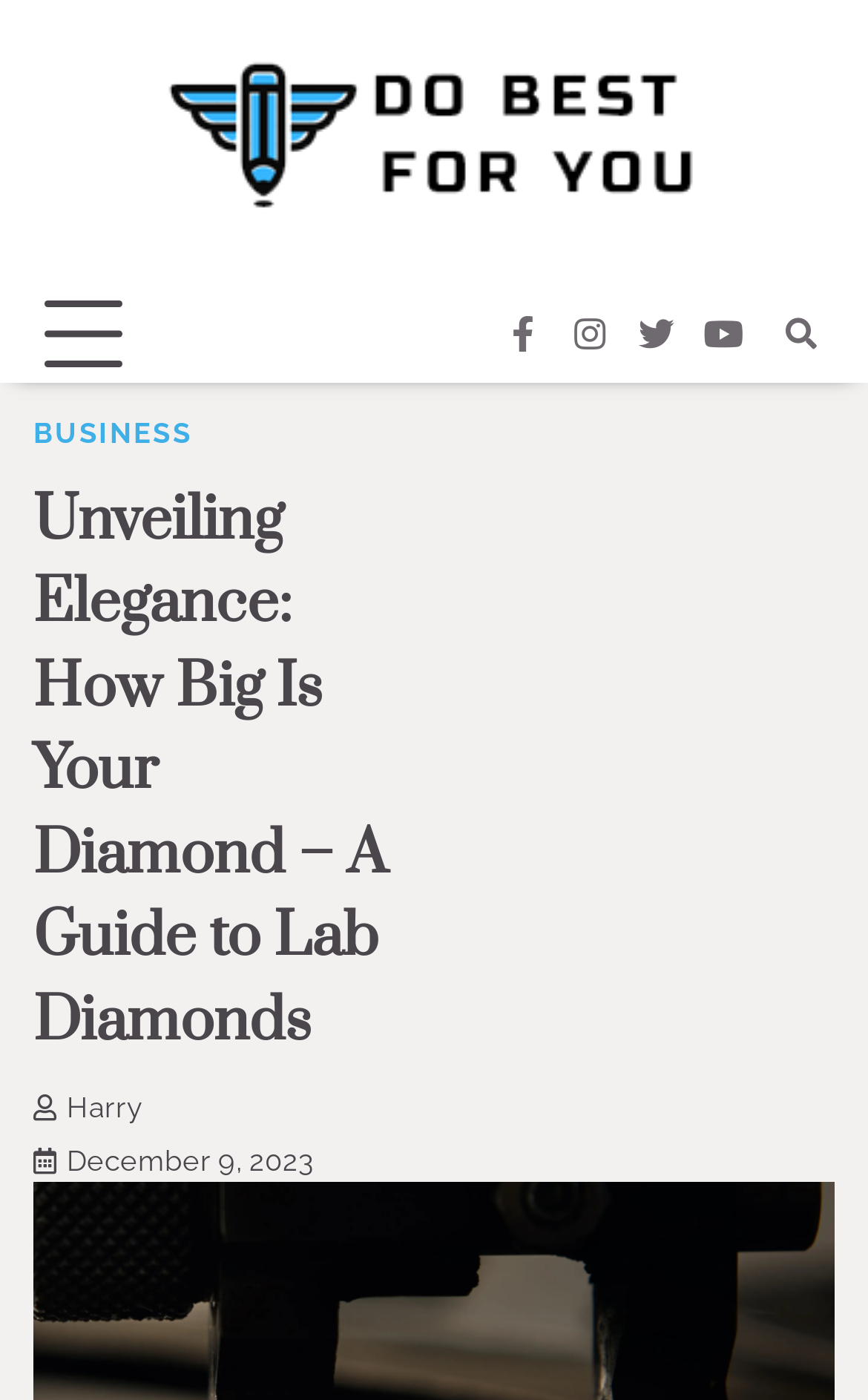Determine the coordinates of the bounding box that should be clicked to complete the instruction: "Click on the Do Best 4 You logo". The coordinates should be represented by four float numbers between 0 and 1: [left, top, right, bottom].

[0.192, 0.016, 0.808, 0.186]